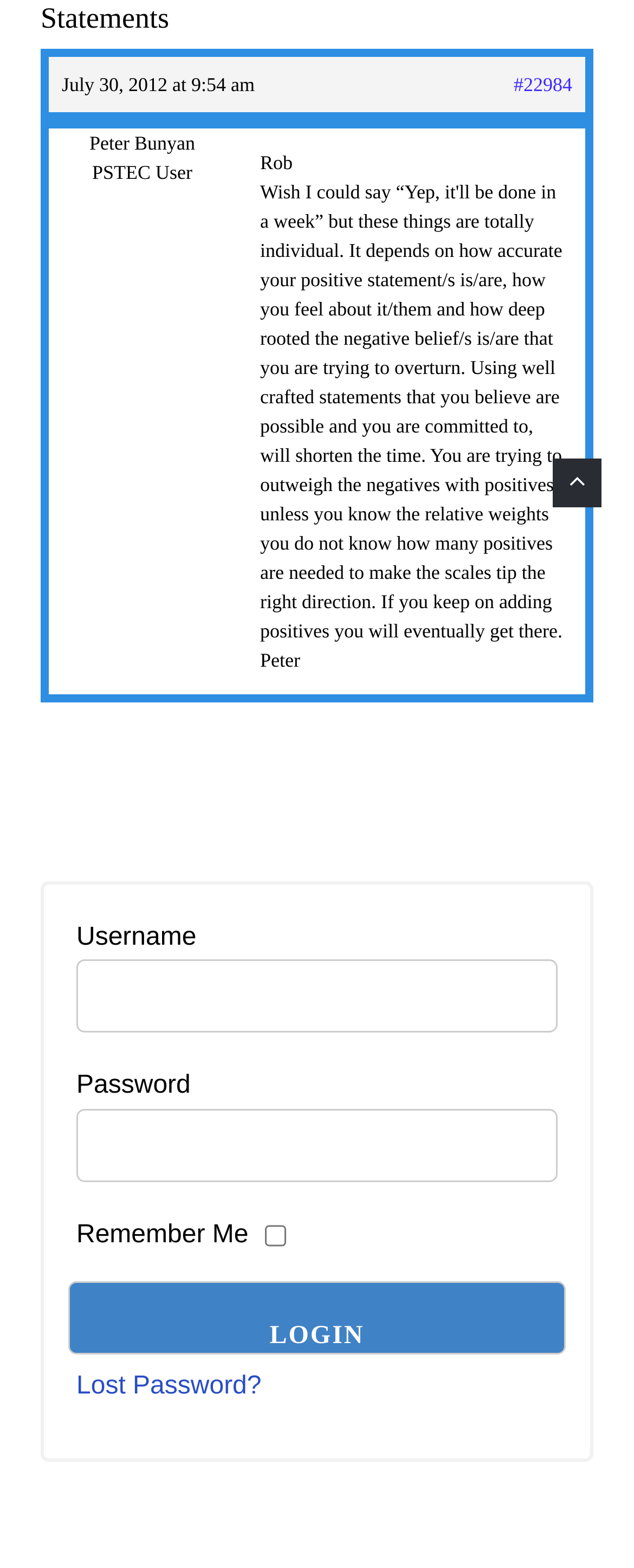Please specify the bounding box coordinates in the format (top-left x, top-left y, bottom-right x, bottom-right y), with all values as floating point numbers between 0 and 1. Identify the bounding box of the UI element described by: parent_node: Remember Me name="remember" value="Yes"

[0.417, 0.774, 0.451, 0.802]